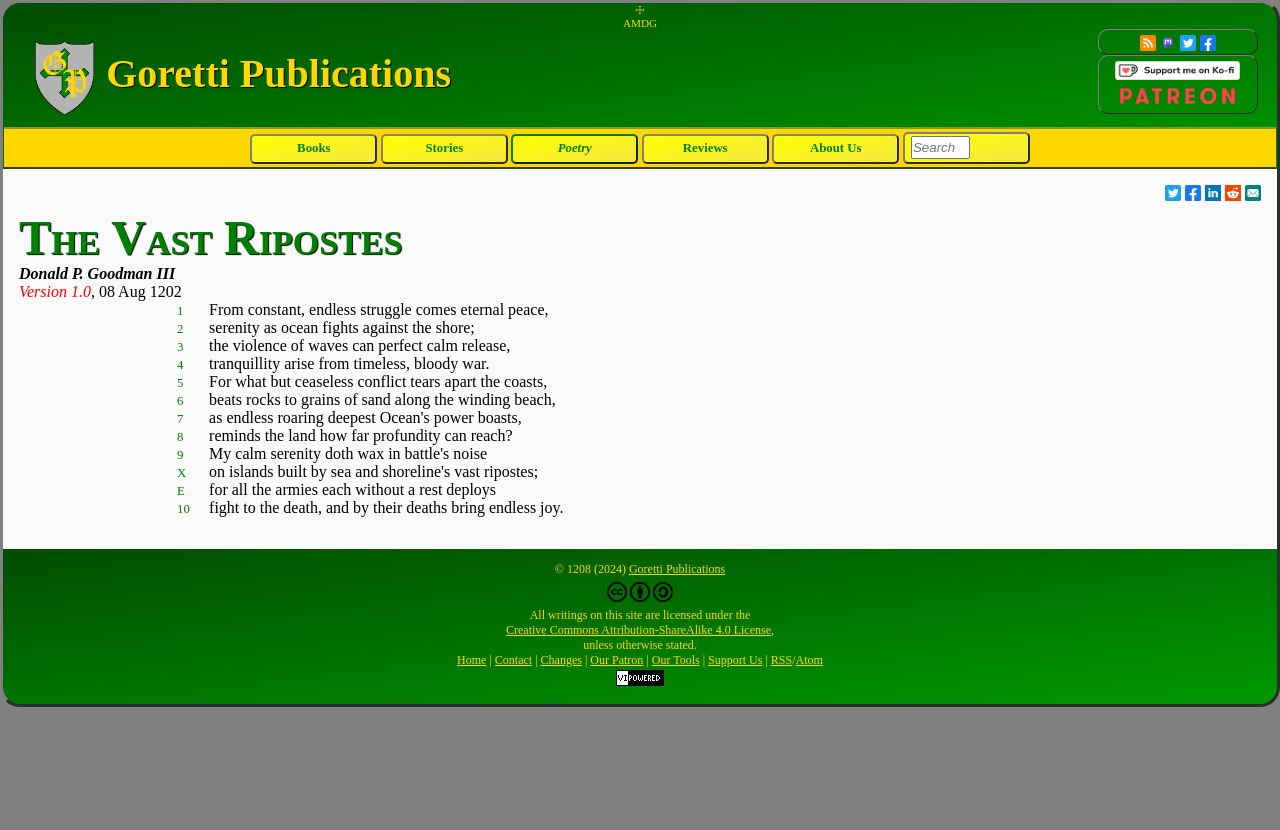Identify the bounding box coordinates of the clickable region to carry out the given instruction: "Support us on Ko-Fi!".

[0.87, 0.073, 0.97, 0.093]